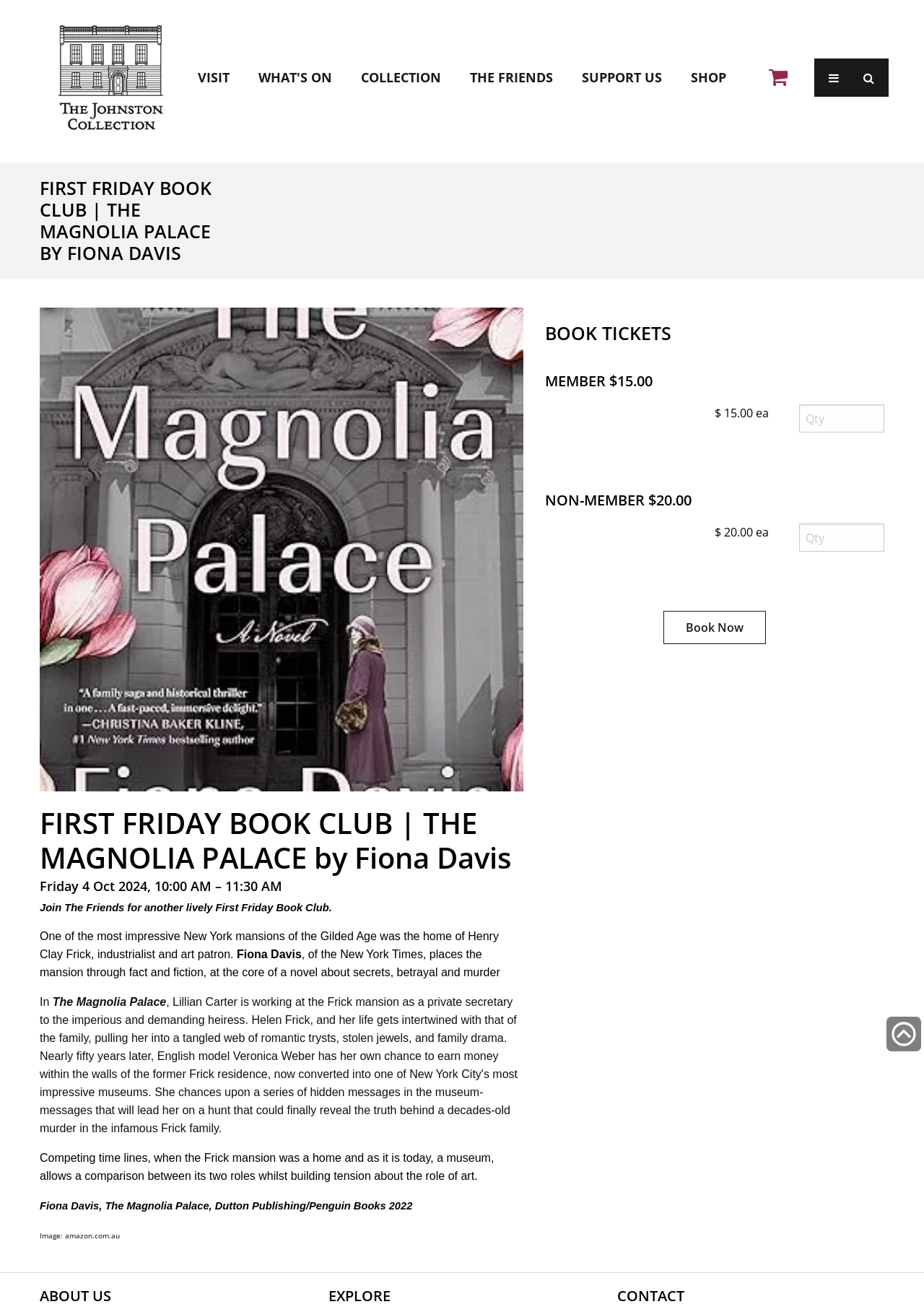Find the bounding box coordinates of the clickable region needed to perform the following instruction: "Click the 'Book Now' button". The coordinates should be provided as four float numbers between 0 and 1, i.e., [left, top, right, bottom].

[0.718, 0.466, 0.829, 0.491]